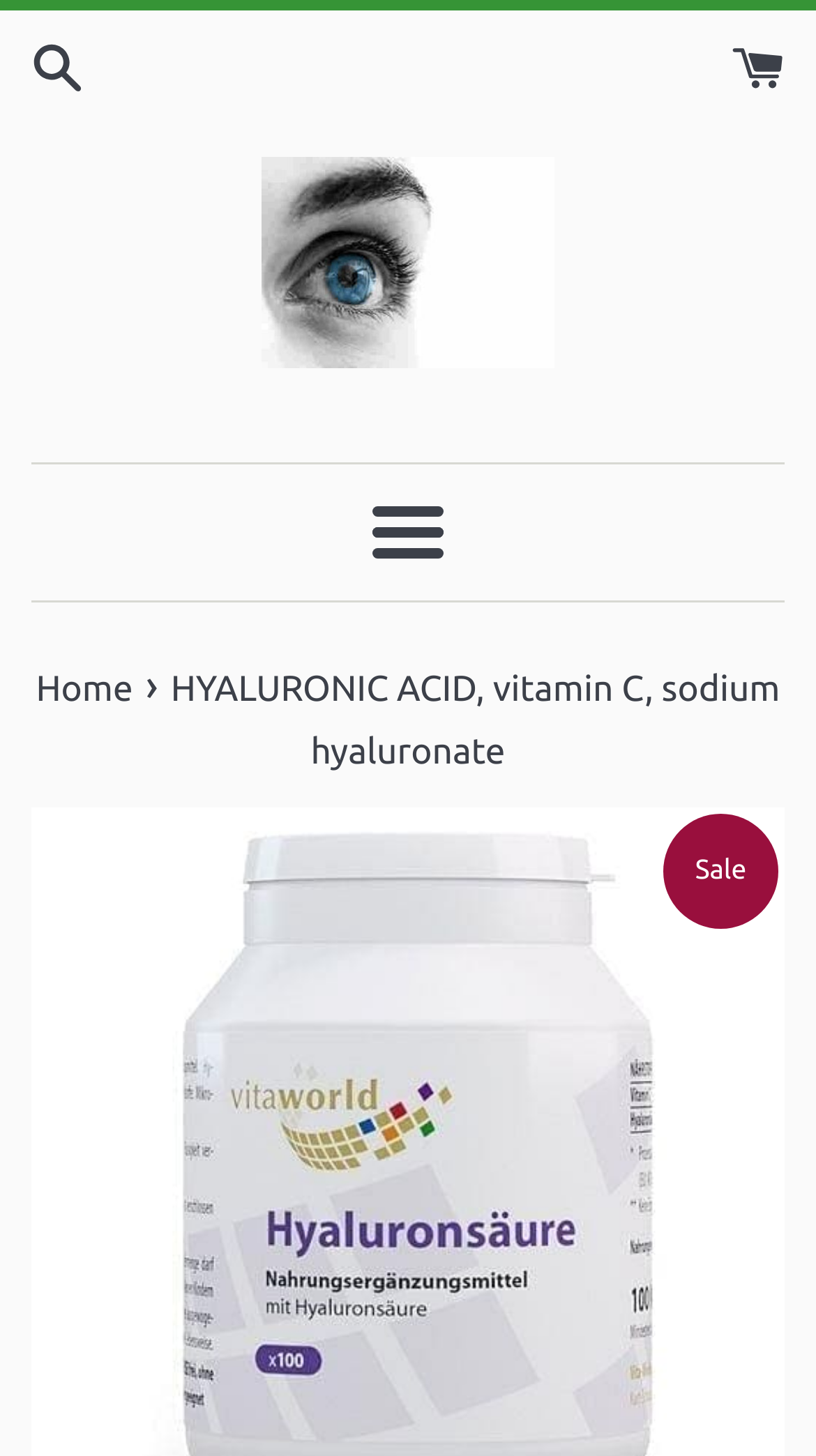Can you extract the headline from the webpage for me?

HYALURONIC ACID, vitamin C, sodium hyaluronate